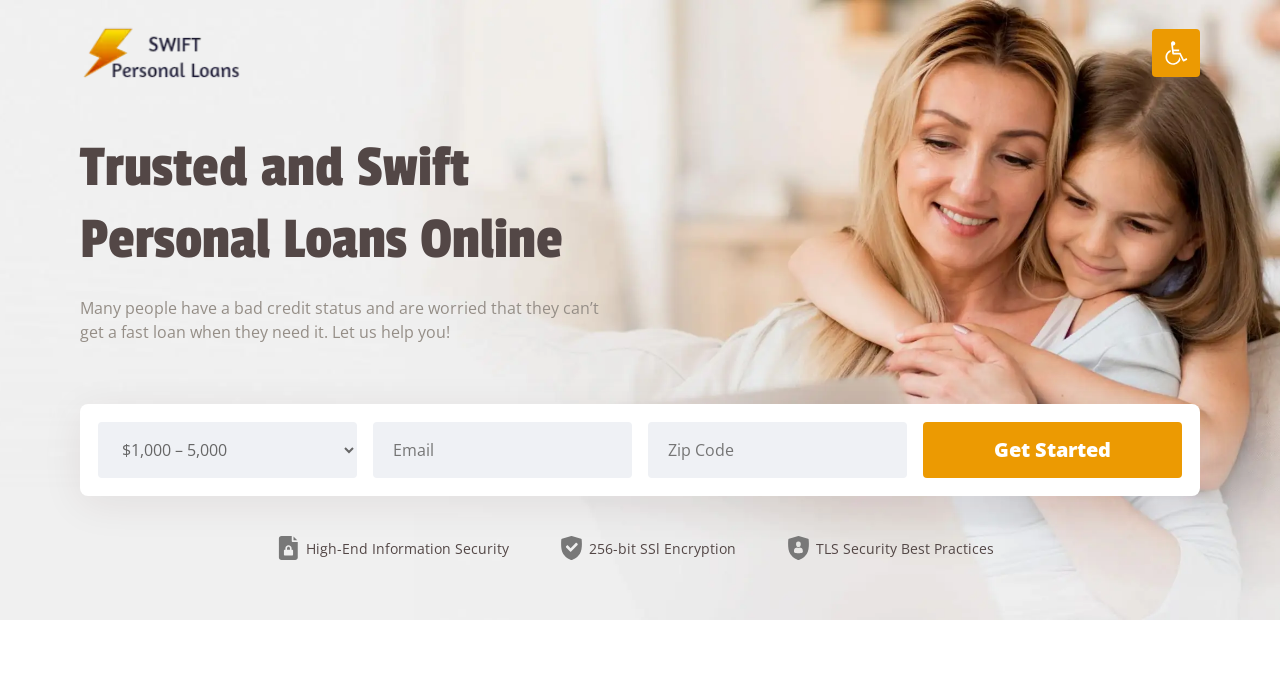Locate and provide the bounding box coordinates for the HTML element that matches this description: "parent_node: WE ACCEPT".

None